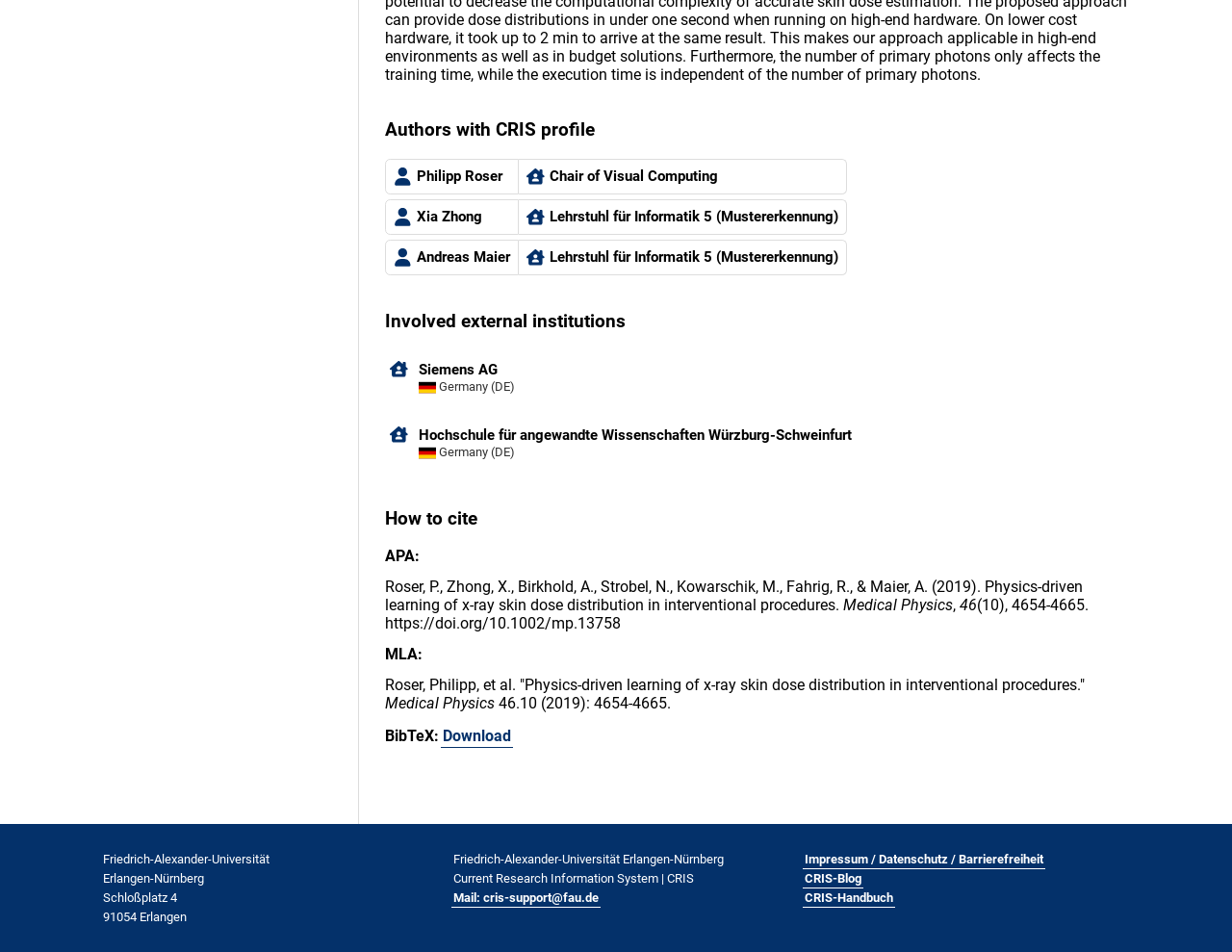Please identify the bounding box coordinates of the region to click in order to complete the task: "Read the recent post about Rishi Sunak". The coordinates must be four float numbers between 0 and 1, specified as [left, top, right, bottom].

None